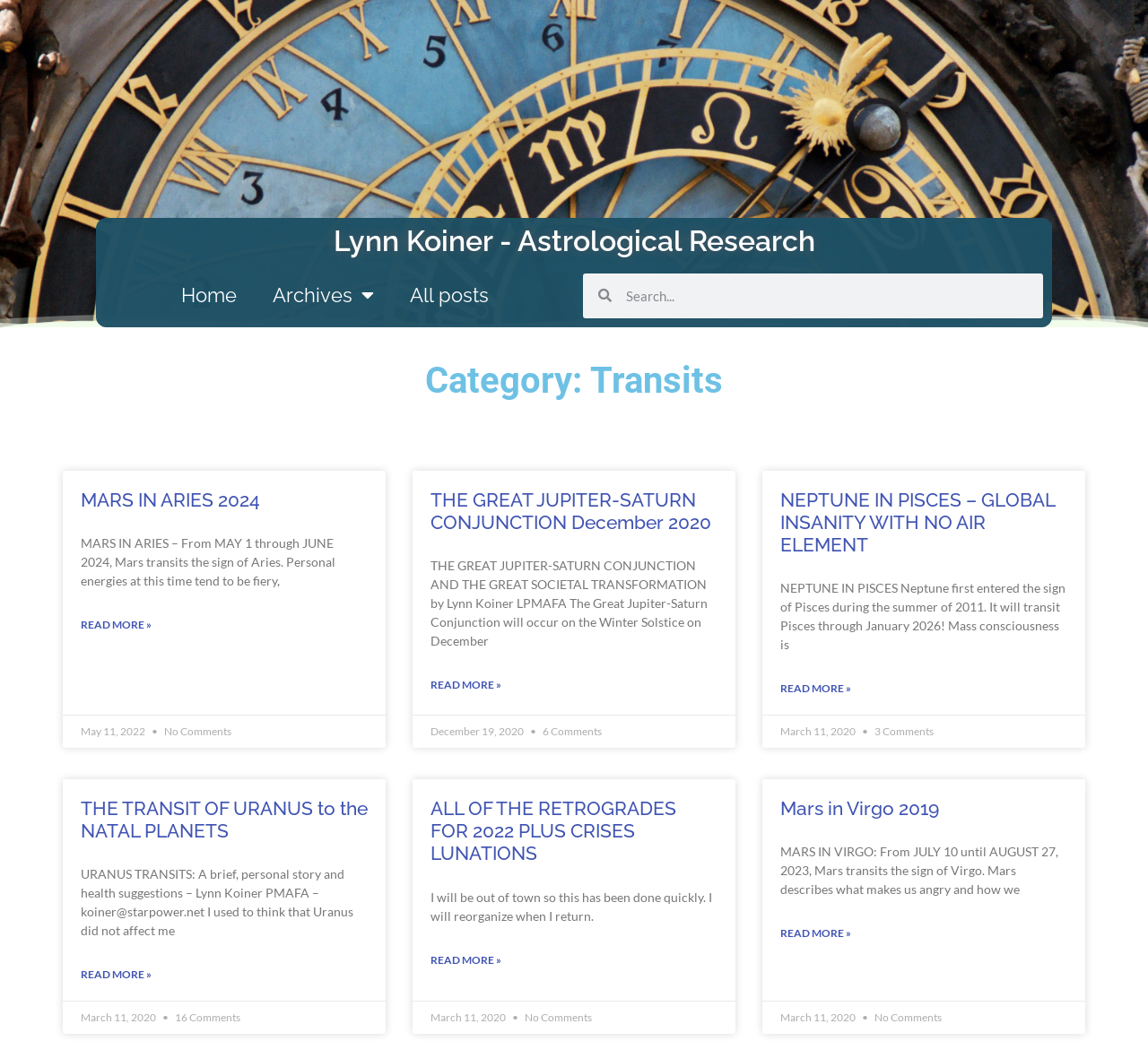Pinpoint the bounding box coordinates of the element that must be clicked to accomplish the following instruction: "View THE GREAT JUPITER-SATURN CONJUNCTION December 2020". The coordinates should be in the format of four float numbers between 0 and 1, i.e., [left, top, right, bottom].

[0.375, 0.465, 0.62, 0.508]